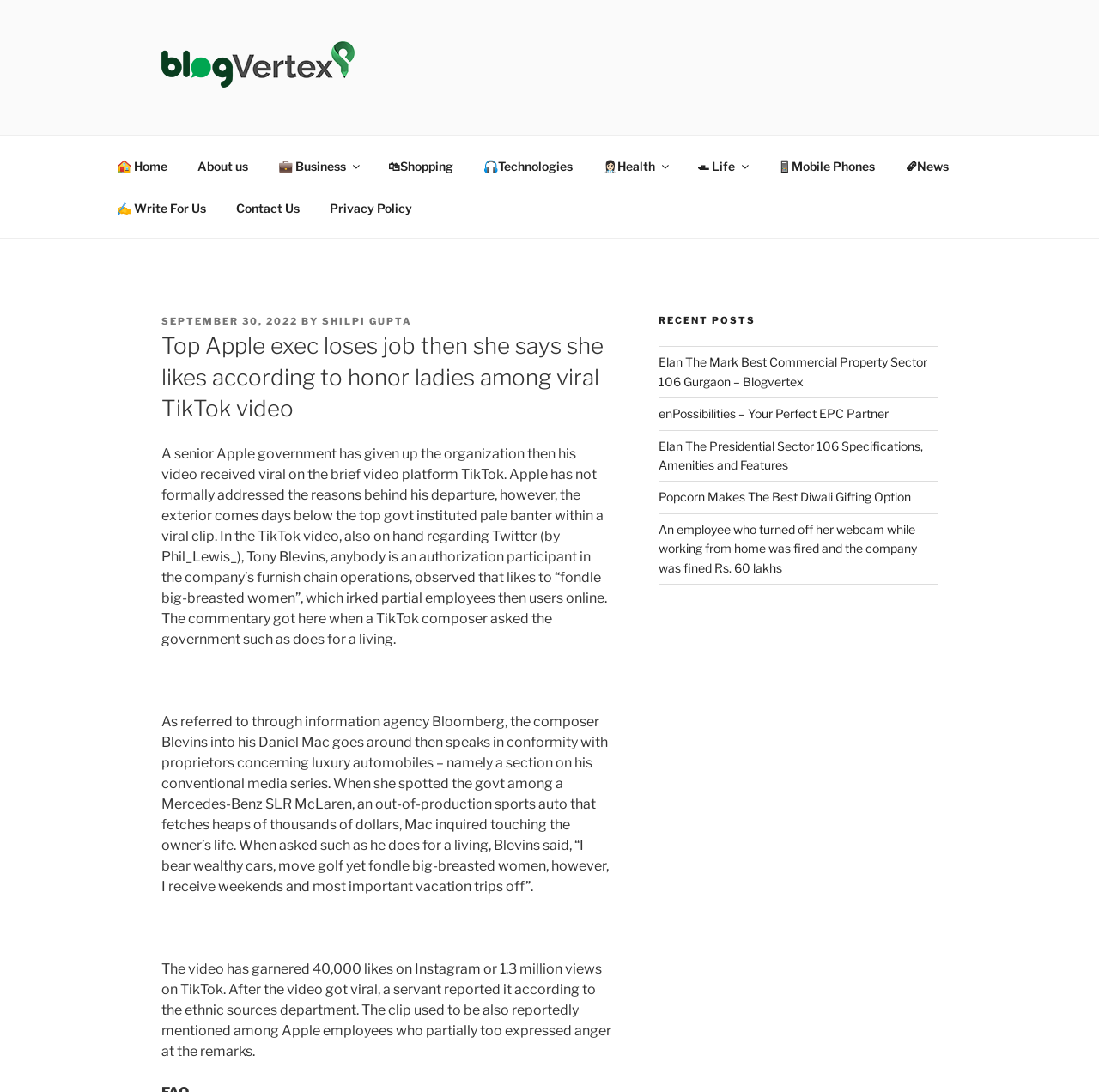Pinpoint the bounding box coordinates for the area that should be clicked to perform the following instruction: "View the article about the Apple executive".

[0.147, 0.303, 0.556, 0.389]